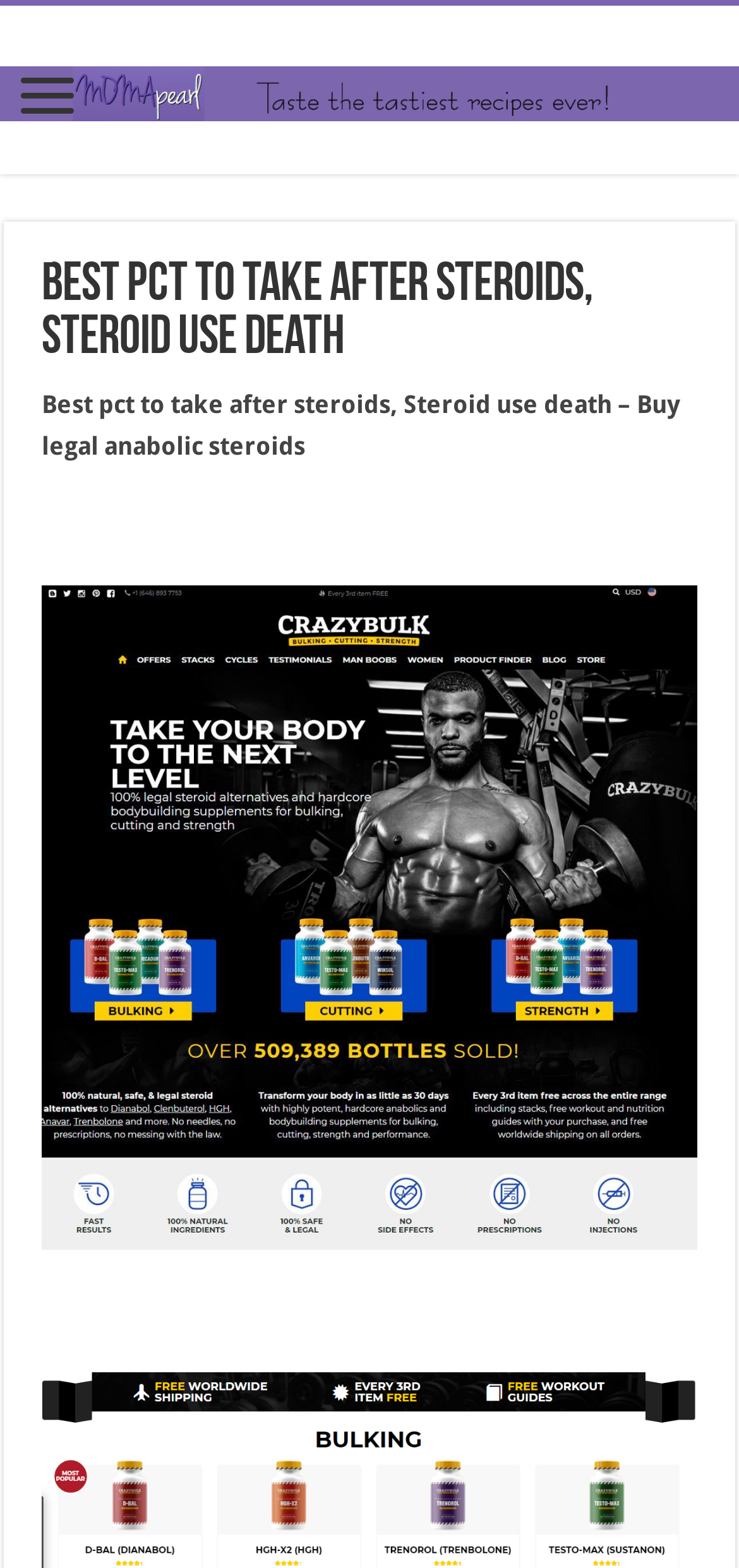Generate a comprehensive caption for the webpage you are viewing.

The webpage appears to be a blog or article page focused on the topic of post-cycle therapy (PCT) after steroid use. At the top-left corner, there is a link with no text. Below it, there is a heading element displaying the title "momapearl", which is also a link. This heading element spans the entire width of the page. Within this heading element, there is an image with the same title "momapearl".

Below the heading element, there is another heading element displaying the title "Best pct to take after steroids, steroid use death". This heading element is positioned near the top-center of the page. To the right of this heading element, there is a link with the text "Best pct to take after steroids, Steroid use death – Buy legal anabolic steroids". Below this link, there is a static text element containing a non-breaking space character.

Further down, there is another link with the text "Best pct to take after steroids". This link is positioned near the middle of the page and spans most of the page's width. Within this link element, there is an image with the same title "Best pct to take after steroids". This image takes up a significant portion of the page's height.

At the bottom of the page, there is another link with the same text "Best pct to take after steroids". This link is positioned near the bottom-center of the page.